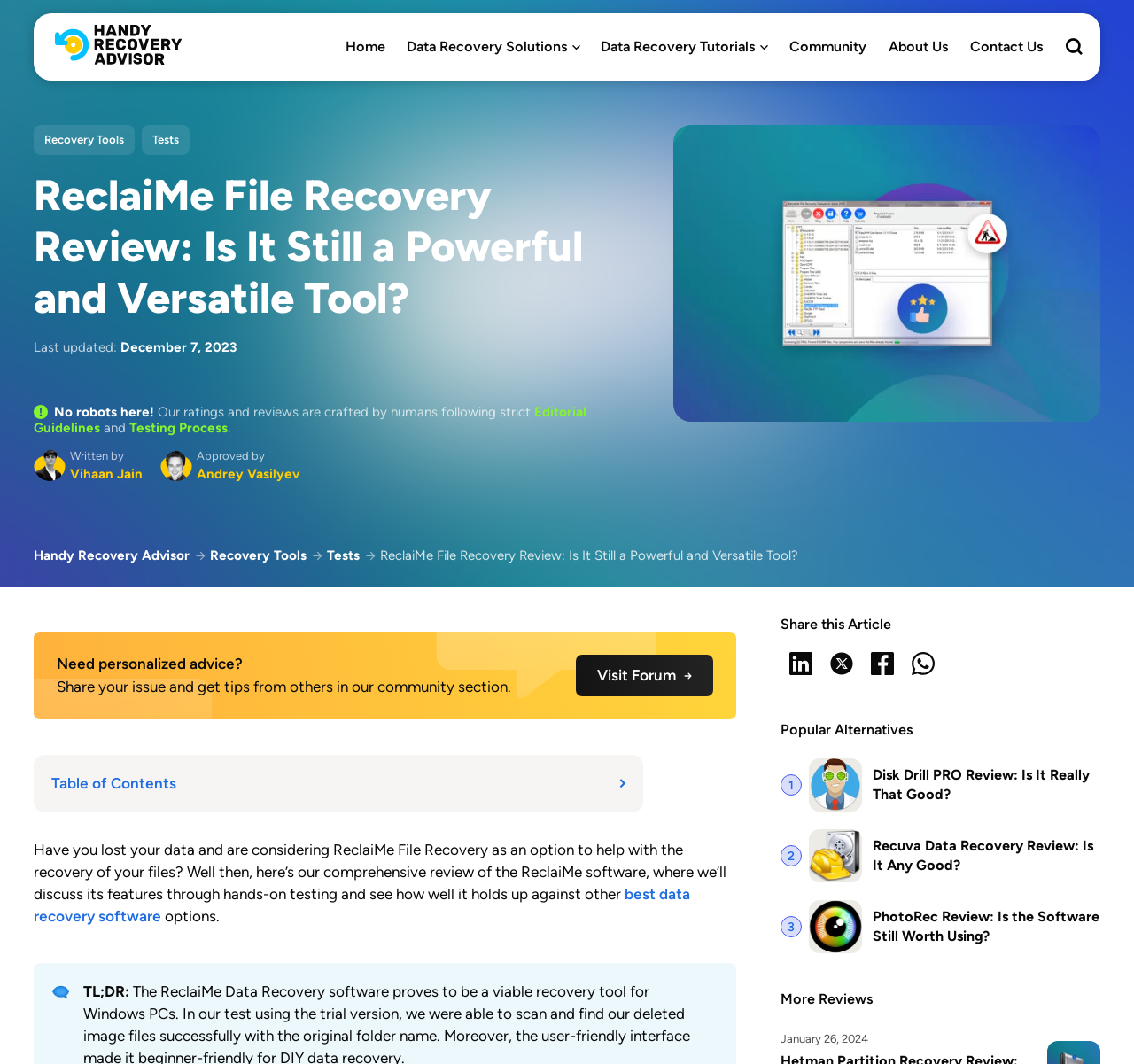Please locate the bounding box coordinates of the element that needs to be clicked to achieve the following instruction: "Visit the forum". The coordinates should be four float numbers between 0 and 1, i.e., [left, top, right, bottom].

[0.508, 0.615, 0.629, 0.654]